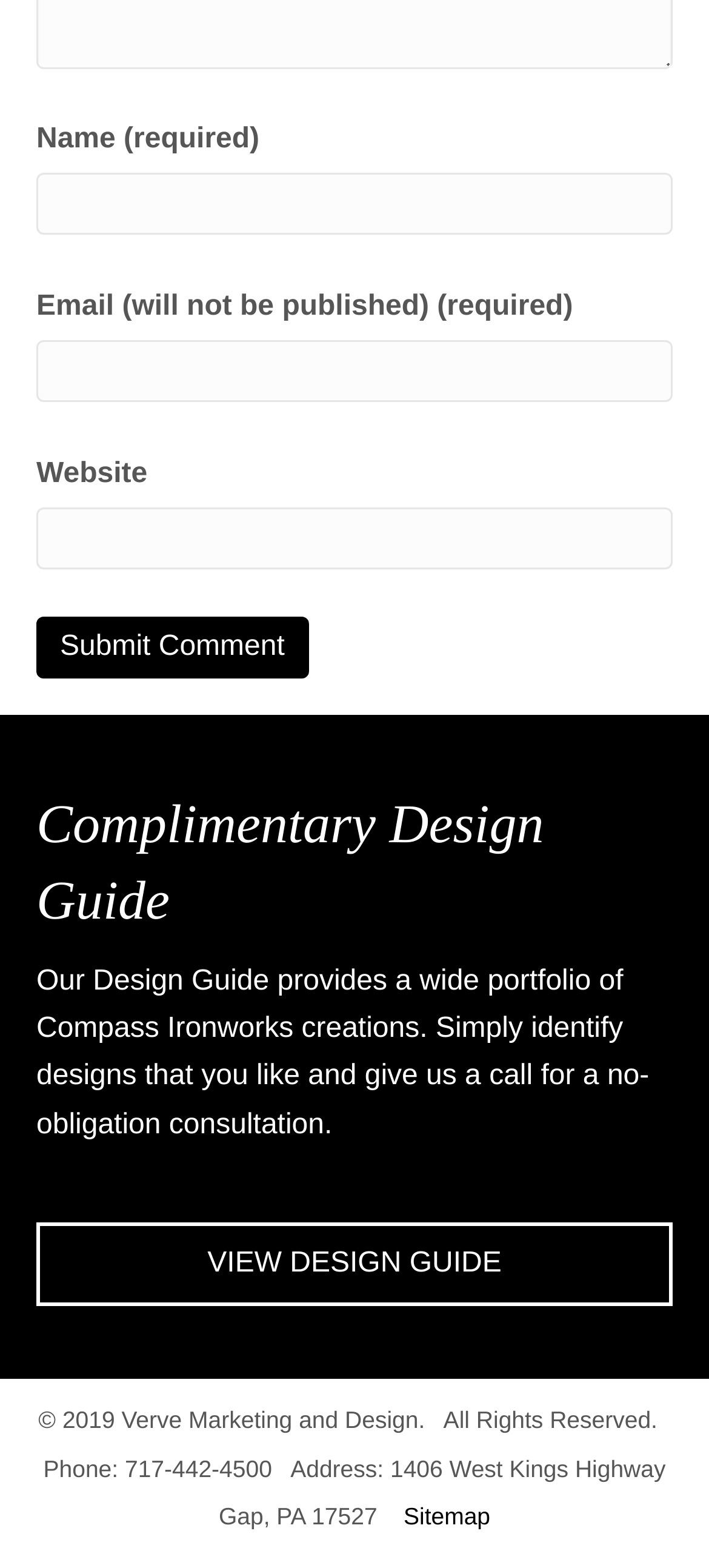What is the phone number of the company?
Provide a detailed answer to the question, using the image to inform your response.

The phone number of the company can be found in the footer section of the webpage, which contains the company's address and contact information. The phone number is explicitly stated as 717-442-4500.